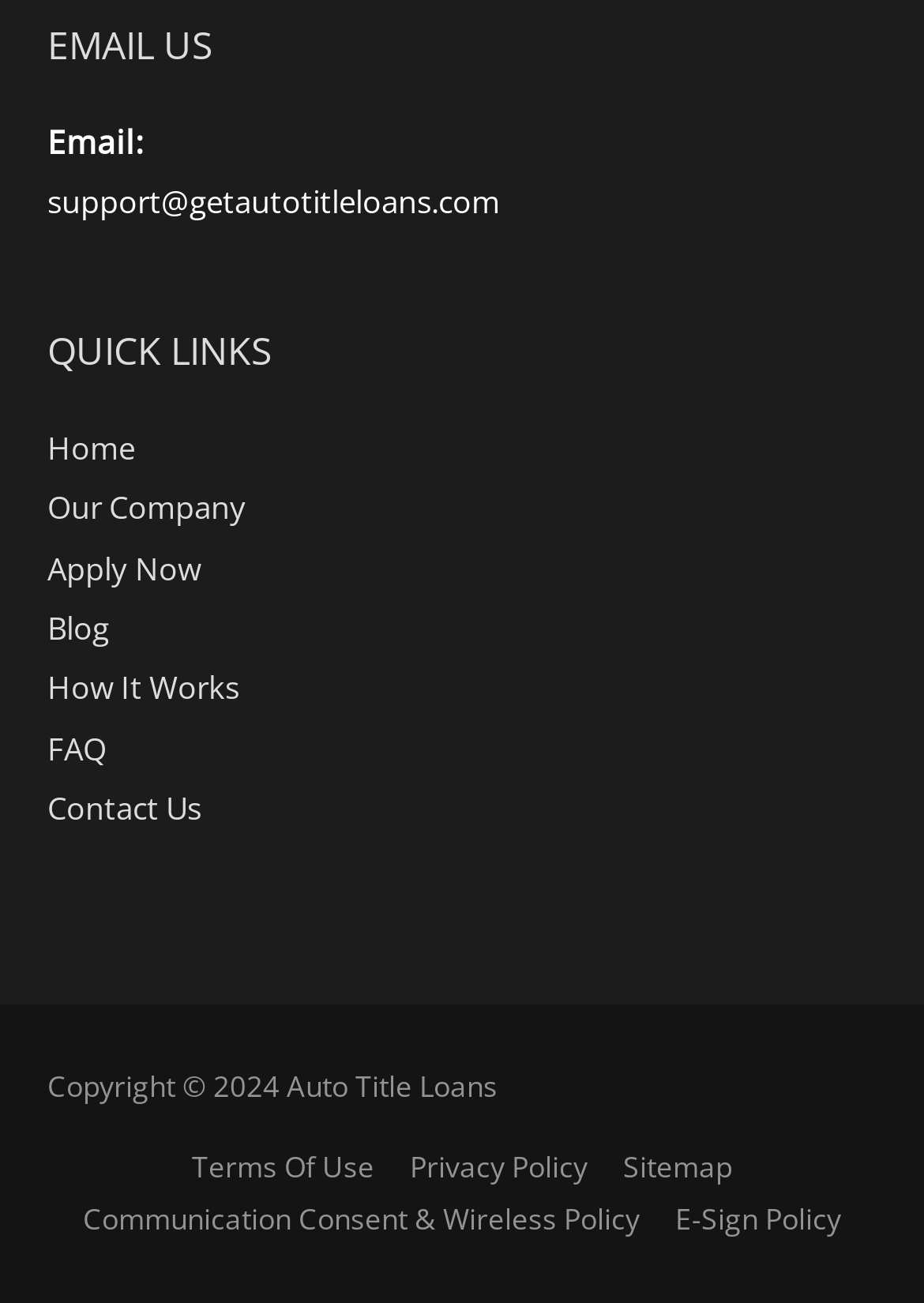Identify the bounding box coordinates for the element that needs to be clicked to fulfill this instruction: "Read the FAQ". Provide the coordinates in the format of four float numbers between 0 and 1: [left, top, right, bottom].

[0.051, 0.558, 0.115, 0.59]